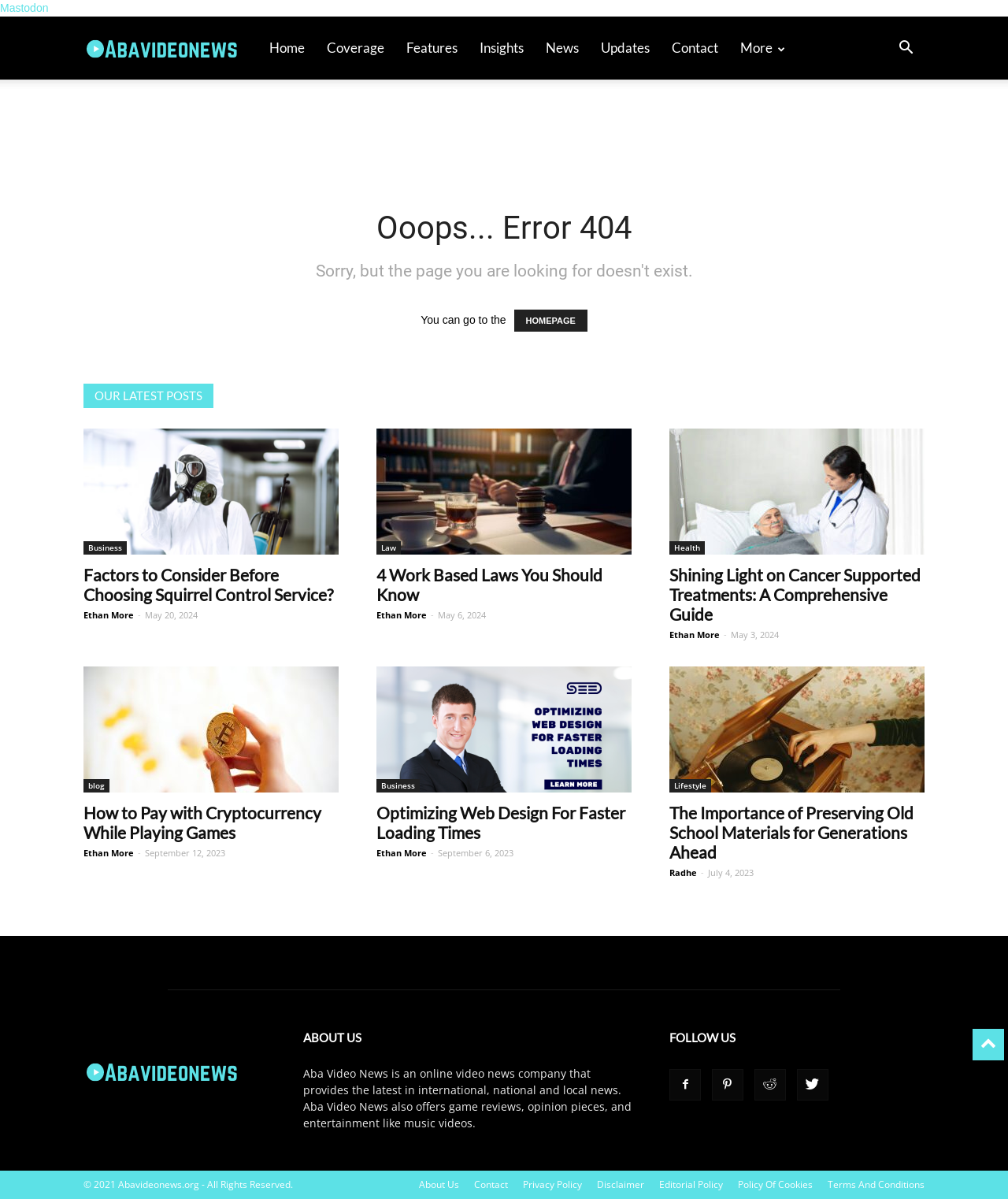Describe every aspect of the webpage comprehensively.

The webpage displays a "Page not found - ABA Video News" error message, indicating that the requested page could not be found. At the top of the page, there are several links to navigate to different sections of the website, including "Mastodon", "Home", "Coverage", "Features", "Insights", "News", "Updates", "Contact", and "More". 

Below the navigation links, there is a button with an icon and an advertisement iframe. The main content area of the page is divided into three columns. The left column contains a heading "OUR LATEST POSTS" and lists several news articles with images, headings, and links to read more. Each article also displays the author's name, a dash, and the publication date.

The middle column contains a similar list of news articles, and the right column contains another list of news articles. The articles in each column are arranged in a vertical list, with the most recent articles at the top. 

At the bottom of the page, there are three complementary sections. The left section contains a link to an unknown page, the middle section contains a brief description of ABA Video News, and the right section contains a "FOLLOW US" heading and a link to a social media platform.